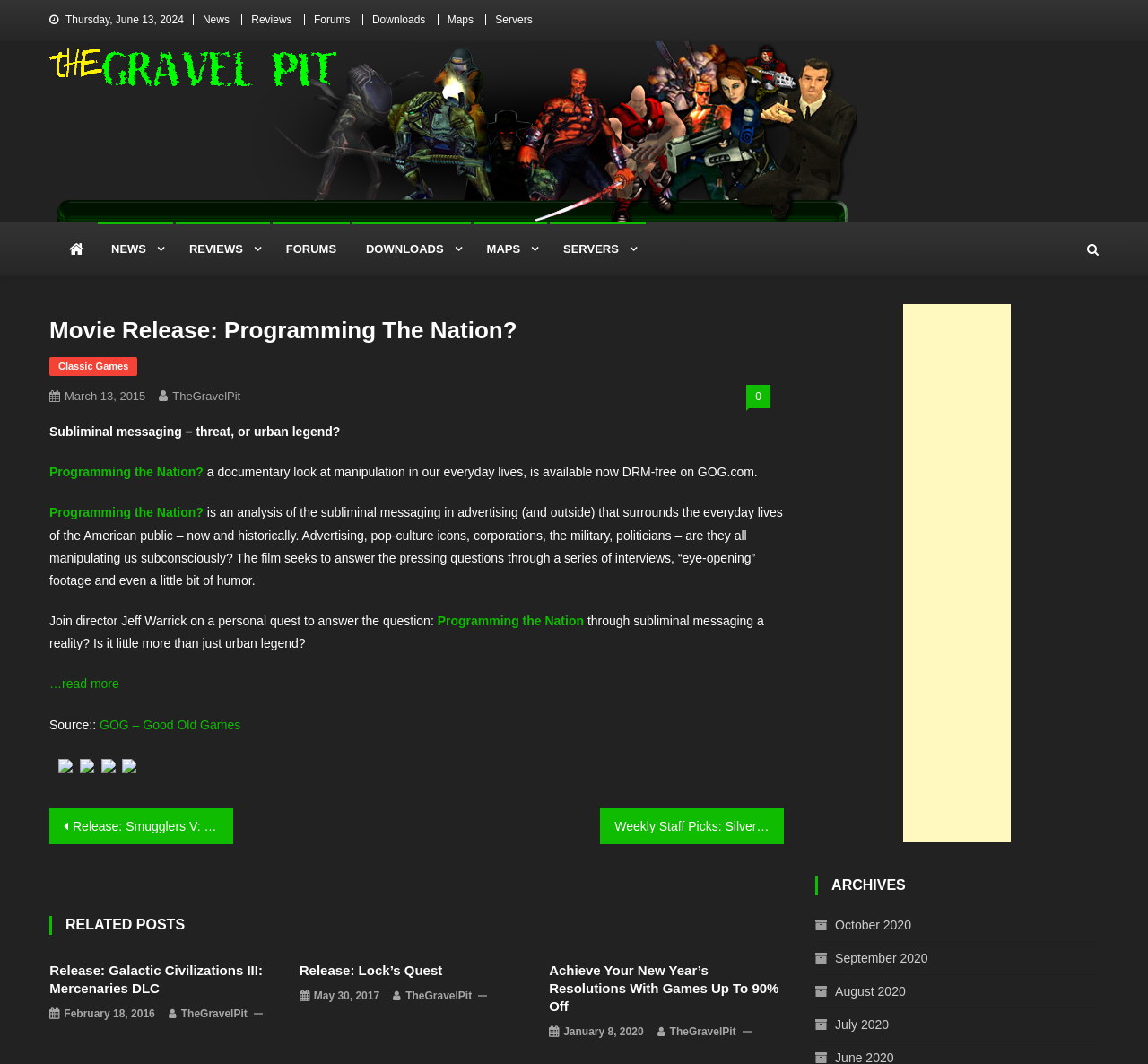Determine the bounding box coordinates of the section I need to click to execute the following instruction: "Read the article 'Movie Release: Programming The Nation?'". Provide the coordinates as four float numbers between 0 and 1, i.e., [left, top, right, bottom].

[0.043, 0.294, 0.683, 0.747]